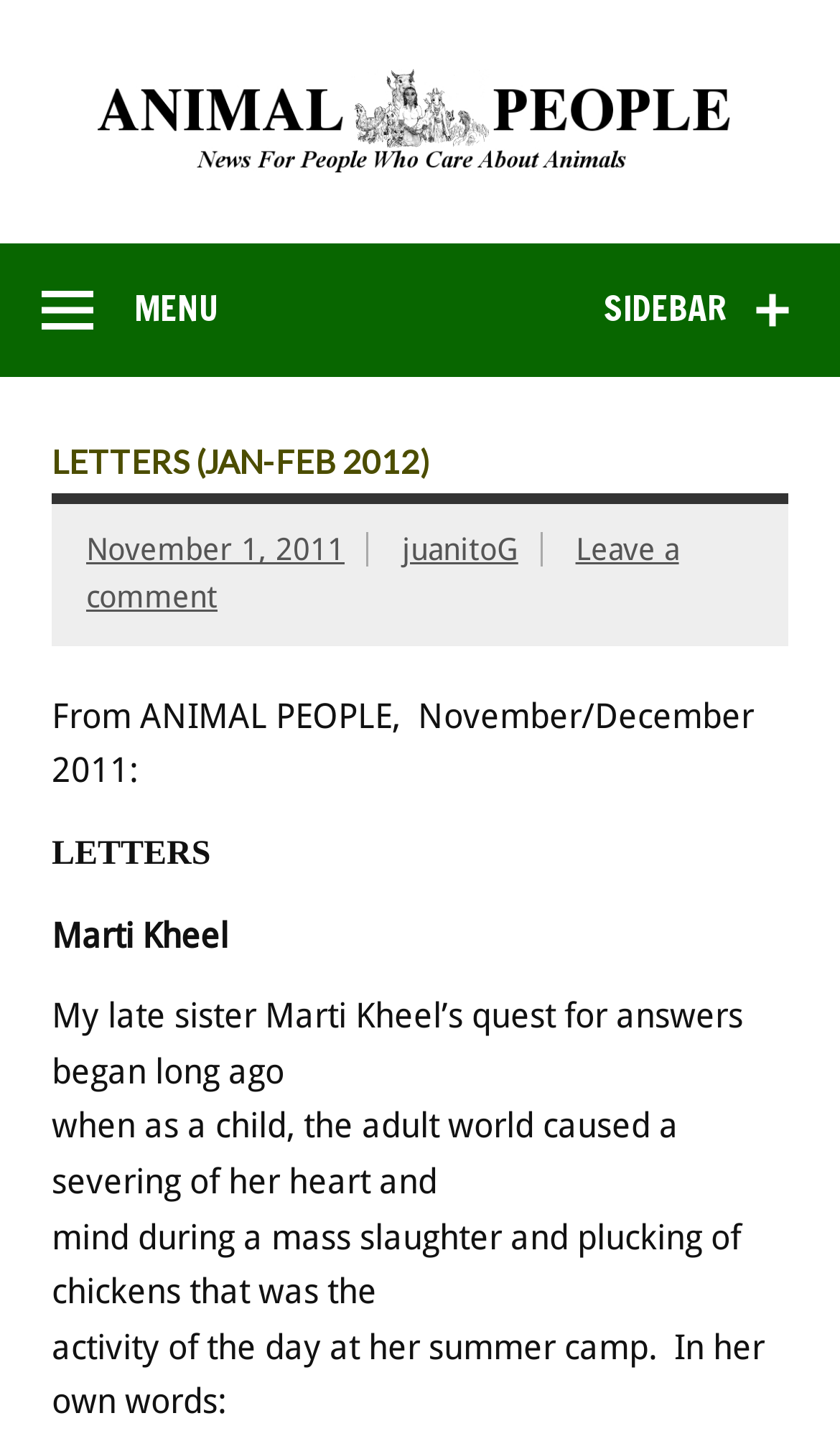Answer the following query with a single word or phrase:
What is the date of the previous issue?

November 1, 2011